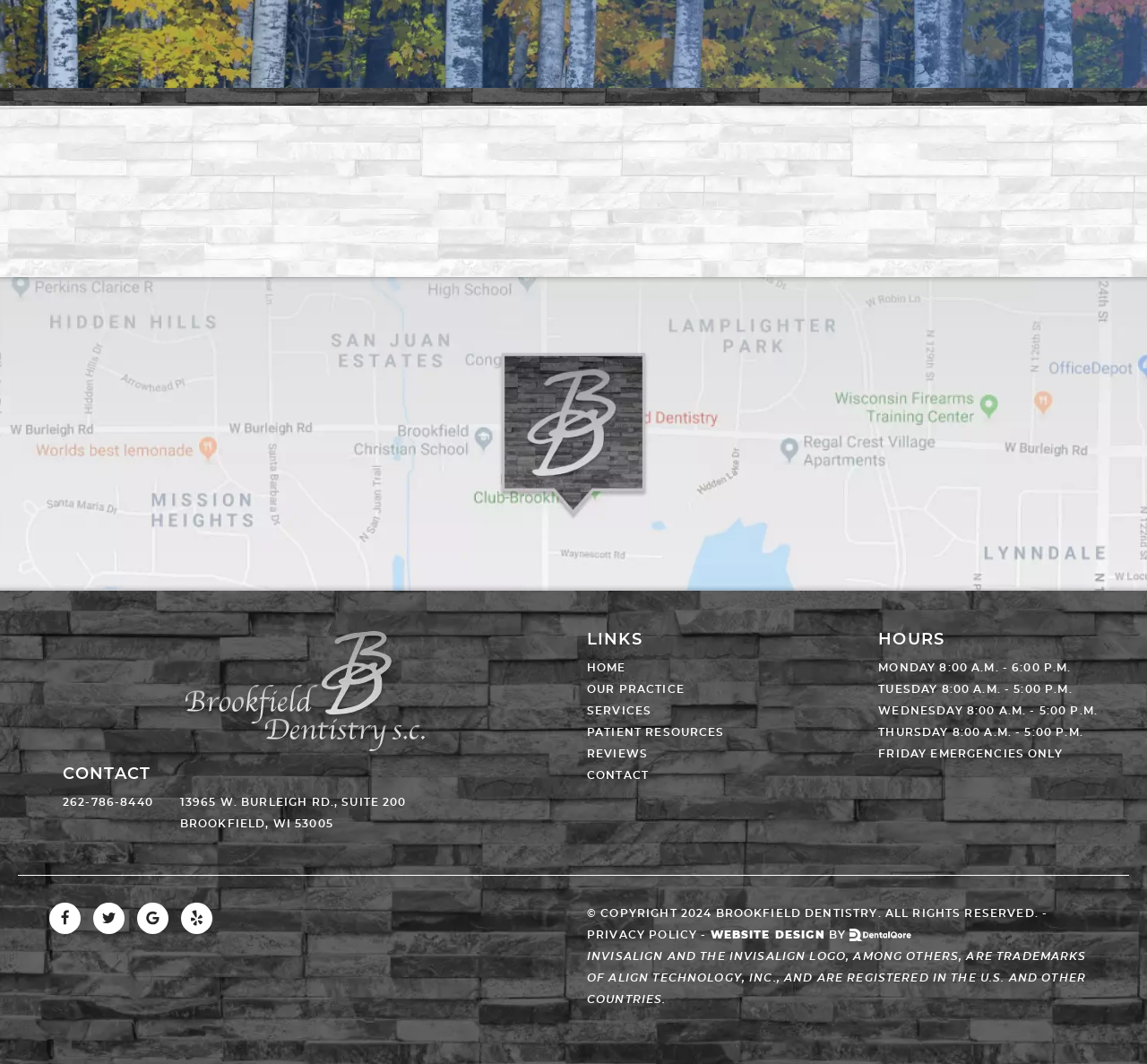Provide the bounding box coordinates of the HTML element described as: "Services". The bounding box coordinates should be four float numbers between 0 and 1, i.e., [left, top, right, bottom].

[0.512, 0.663, 0.568, 0.673]